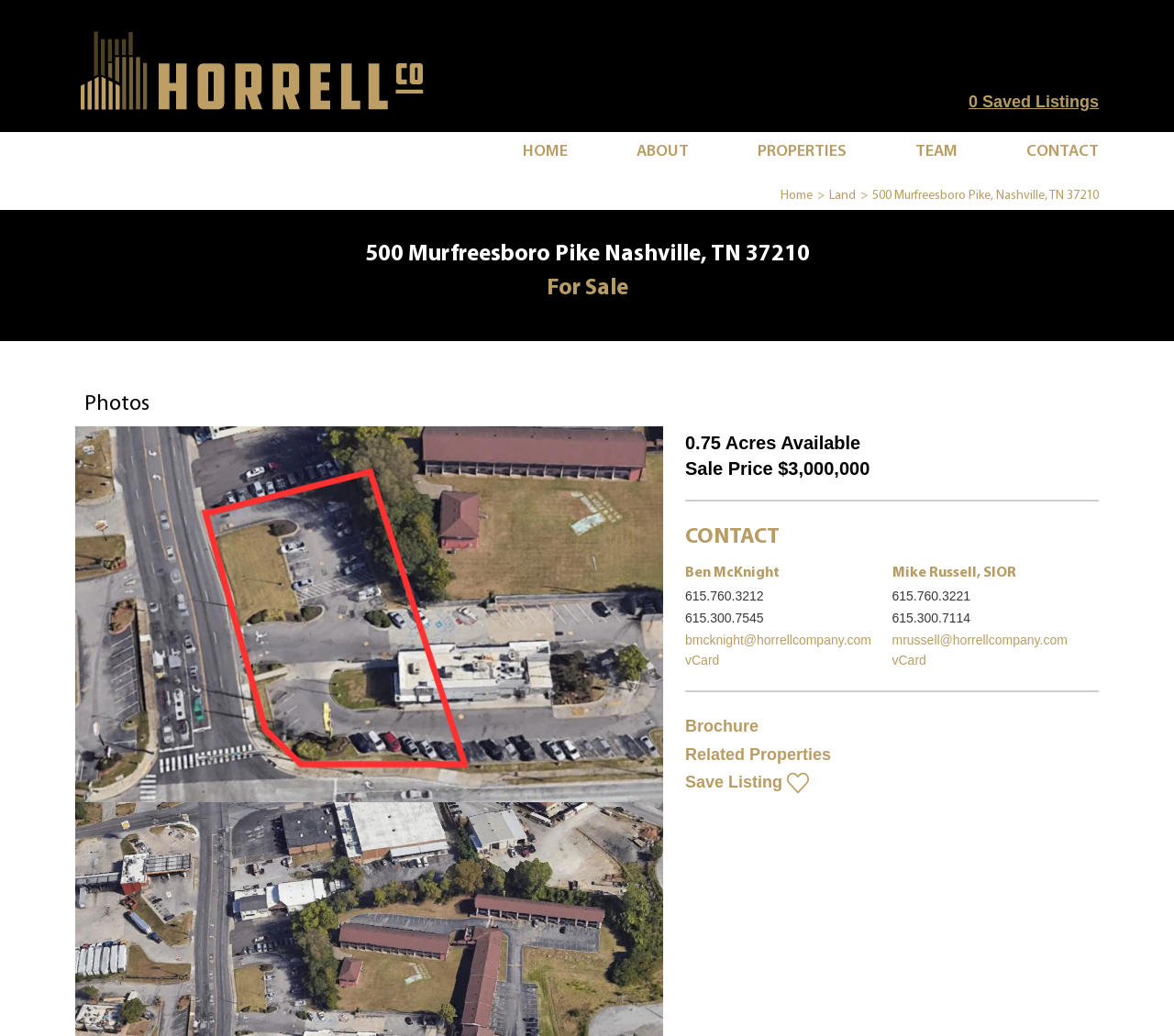How many acres of land are available?
Please give a detailed and elaborate explanation in response to the question.

I found the information about the land availability by looking at the static text element with the OCR text '0.75 Acres Available' which is located in the property details section.